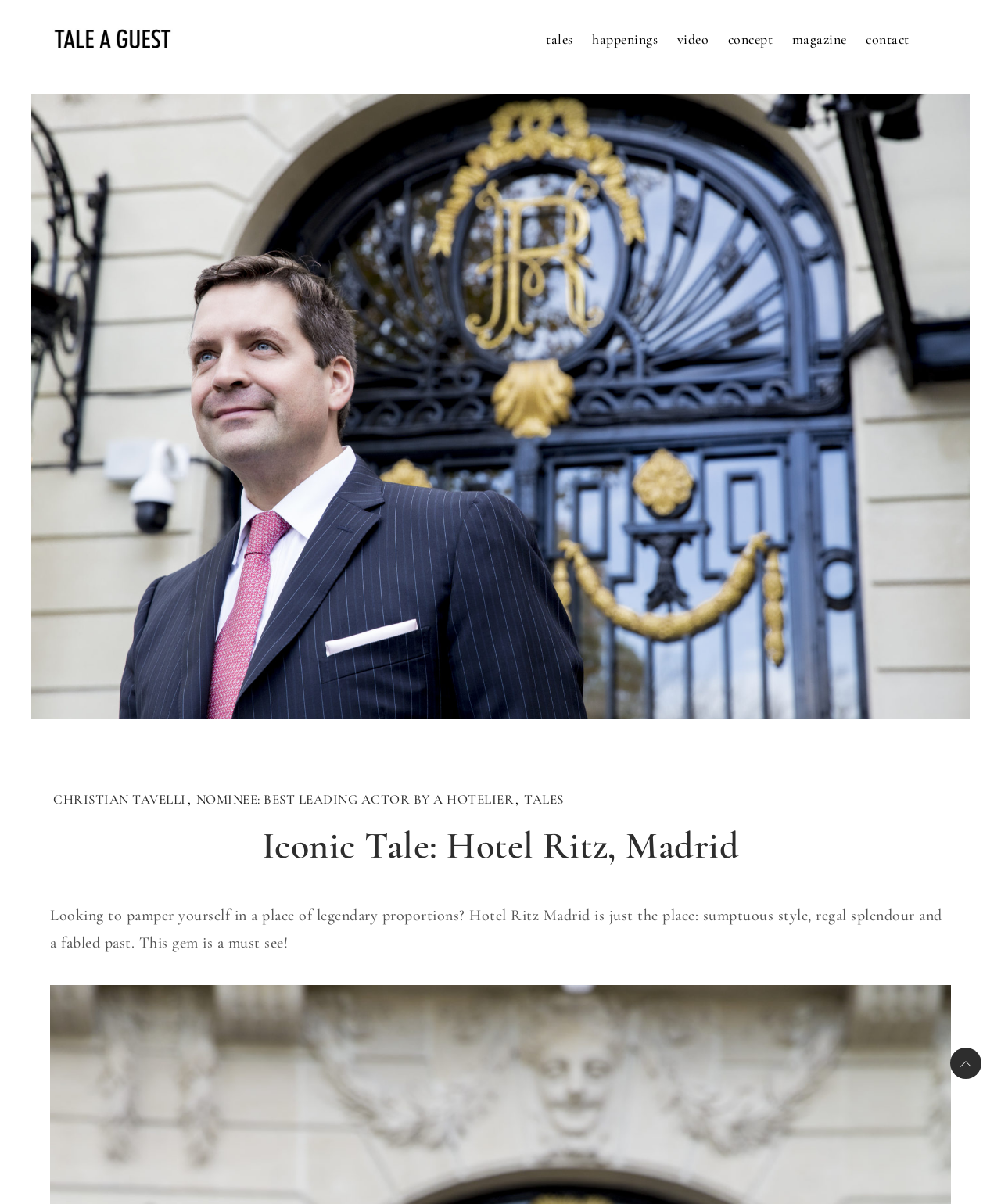Describe every aspect of the webpage comprehensively.

The webpage is about Hotel Ritz, Madrid, and it appears to be a luxury hotel review or feature. At the top left, there is a logo with the text "TALE A GUEST" accompanied by an image. Next to it, there is a link to "TaleAGuest". 

On the top right, there are several links to different sections, including "tales", "happenings", "video", "concept", "magazine", and "contact". 

Below the top section, there is a large image that takes up most of the width of the page, with a heading "Iconic Tale: Hotel Ritz, Madrid" on top of it. The image is likely a photo of the hotel. 

Above the image, there is a section with a header that contains links to "CHRISTIAN TAVELLI" and "NOMINEE: BEST LEADING ACTOR BY A HOTELIER", separated by a comma. There is also a link to "TALES" next to them. 

Below the image, there is a paragraph of text that describes Hotel Ritz Madrid, mentioning its luxurious style, regal splendor, and fabled past, inviting readers to pamper themselves in this iconic hotel.